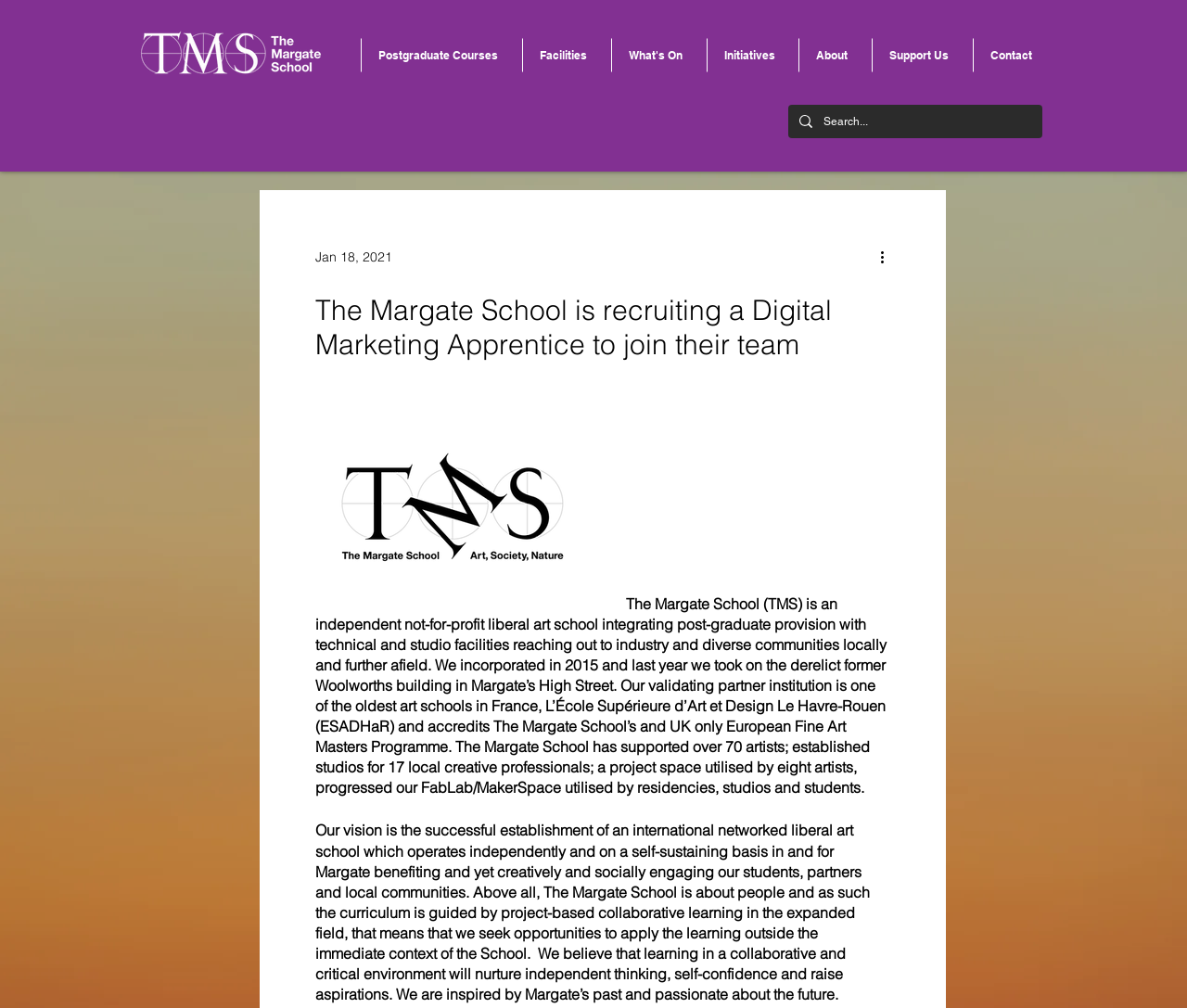Pinpoint the bounding box coordinates of the clickable element needed to complete the instruction: "Check the link to the Professor's page". The coordinates should be provided as four float numbers between 0 and 1: [left, top, right, bottom].

None